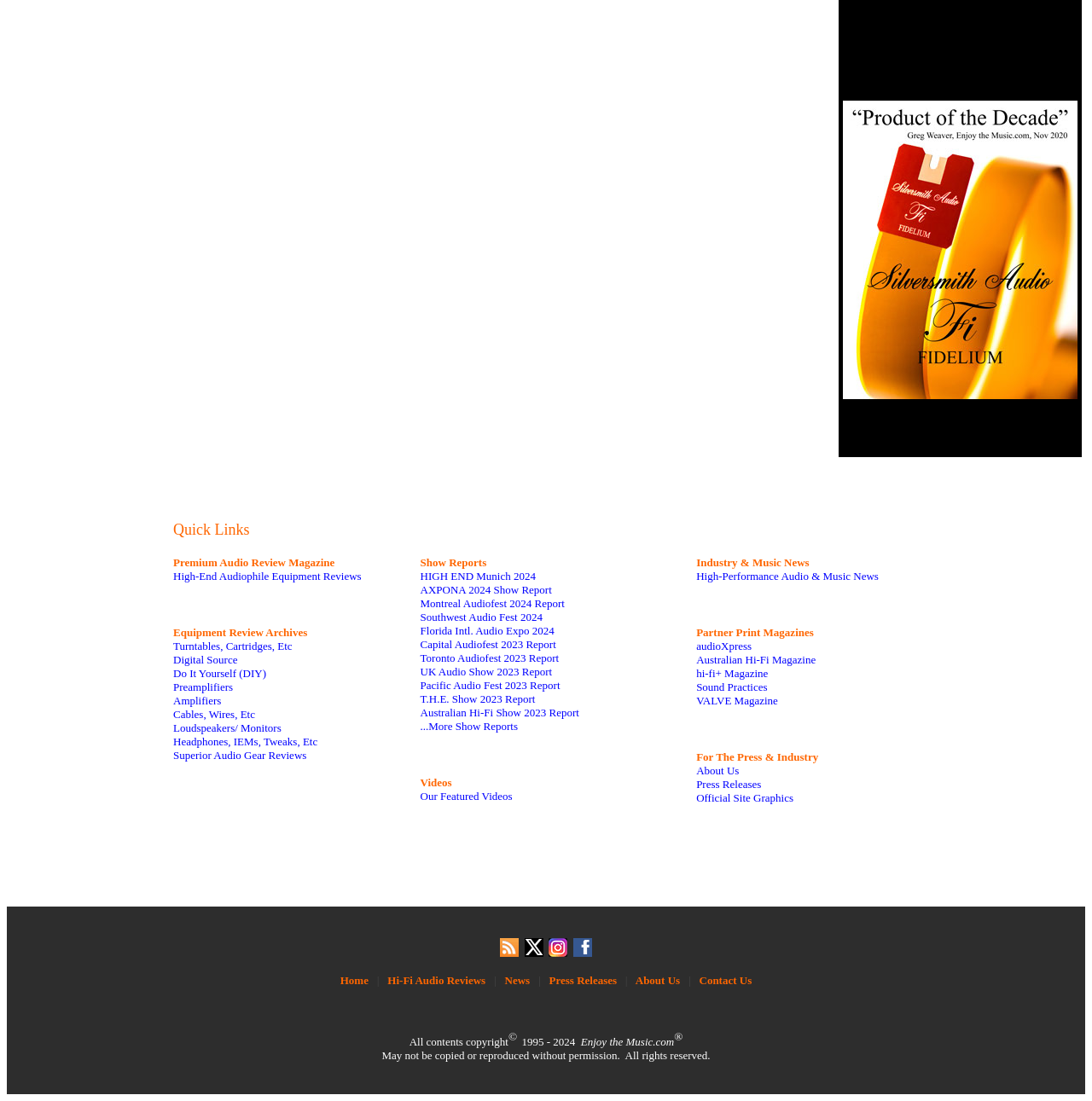Based on the visual content of the image, answer the question thoroughly: What is the purpose of the 'Quick Links' section?

The 'Quick Links' section appears to provide easy access to popular content on the website, such as 'High-End Audiophile Equipment Reviews', 'Equipment Review Archives', and 'Show Reports'. This section likely allows users to quickly navigate to frequently visited pages on the website.